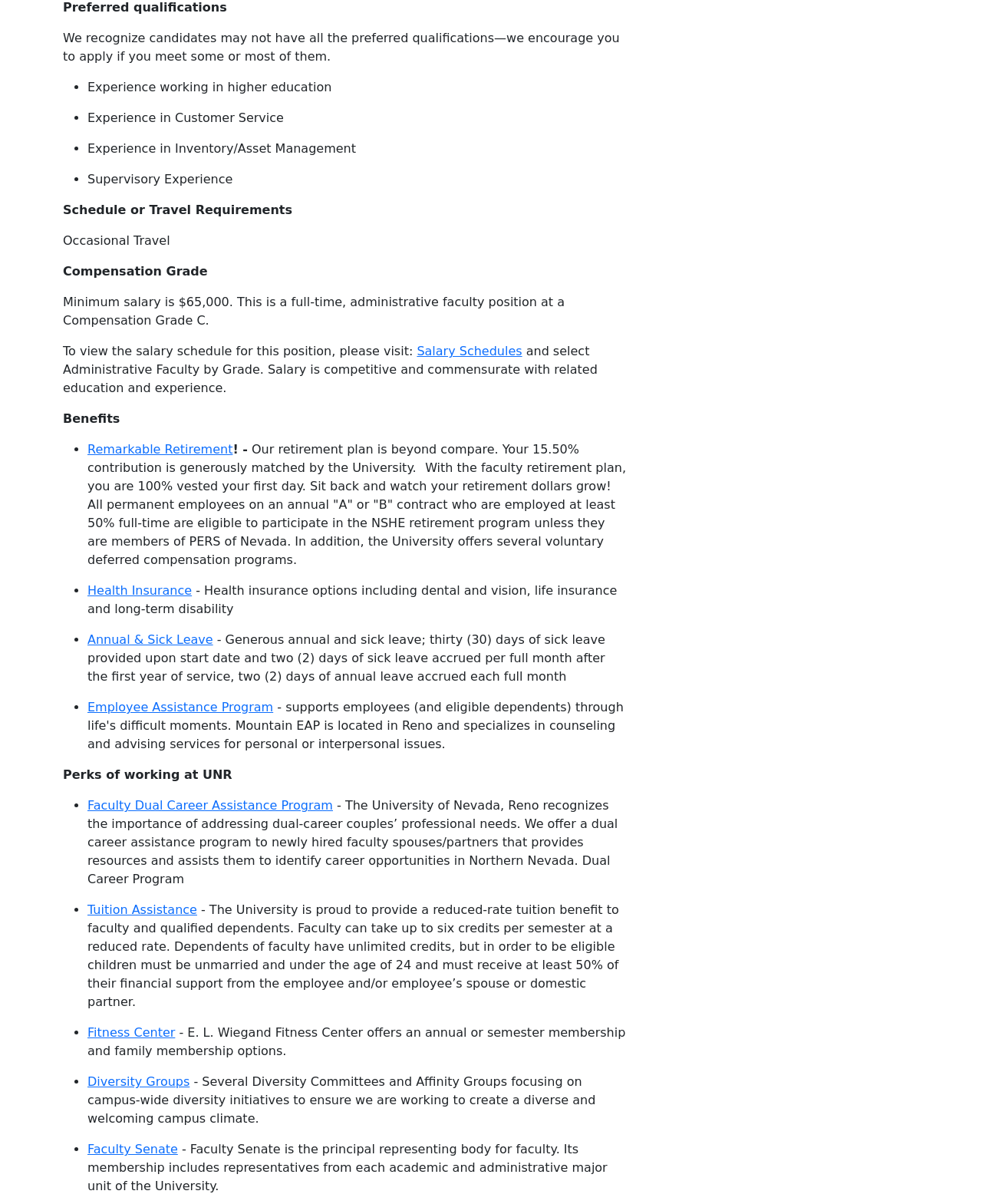What is the tuition benefit for faculty and dependents?
Respond to the question with a well-detailed and thorough answer.

The university provides a reduced-rate tuition benefit to faculty and qualified dependents, allowing faculty to take up to six credits per semester at a reduced rate, and dependents to have unlimited credits.